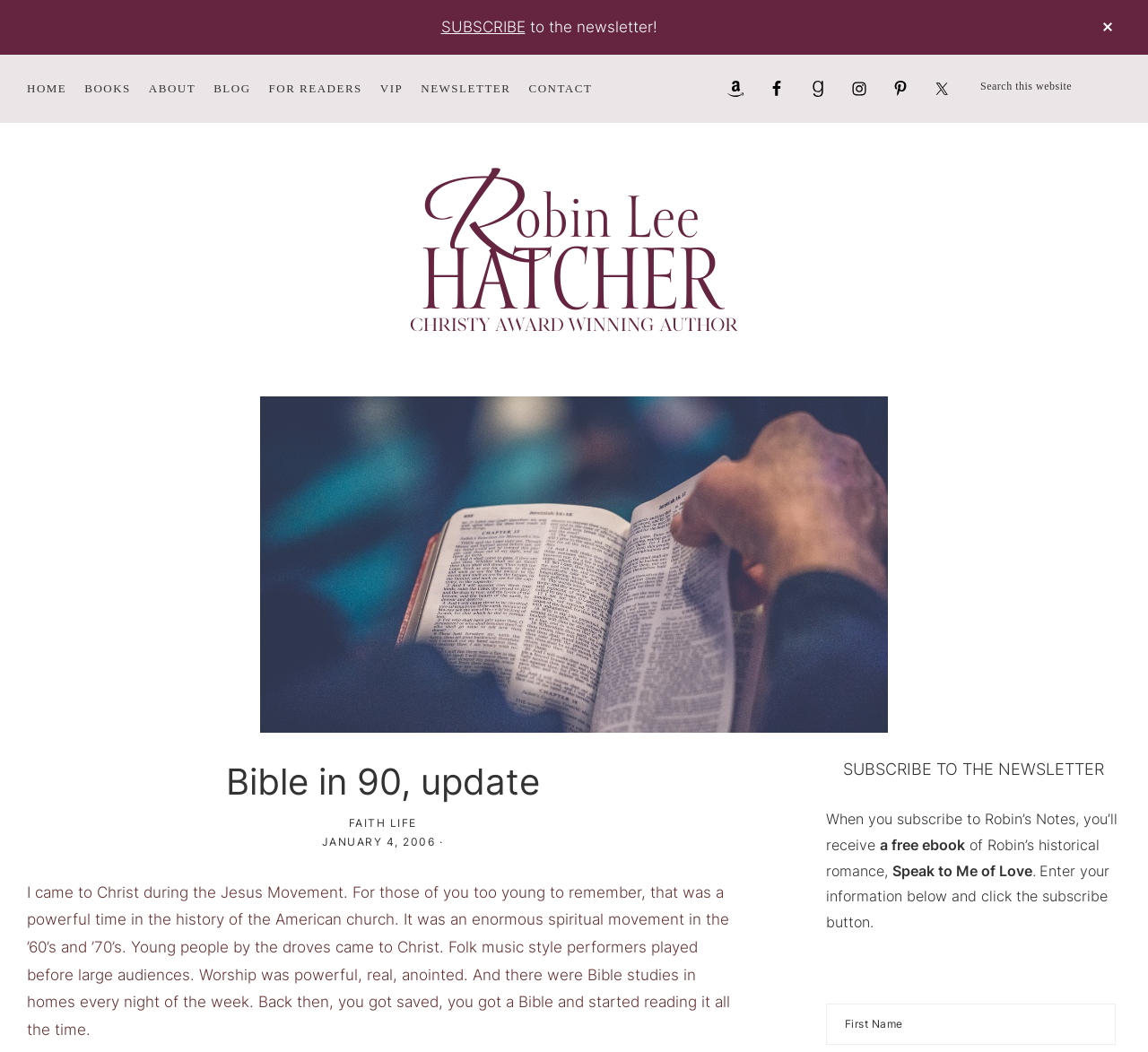Locate the bounding box coordinates of the element that should be clicked to fulfill the instruction: "Subscribe to the newsletter".

[0.384, 0.017, 0.457, 0.034]